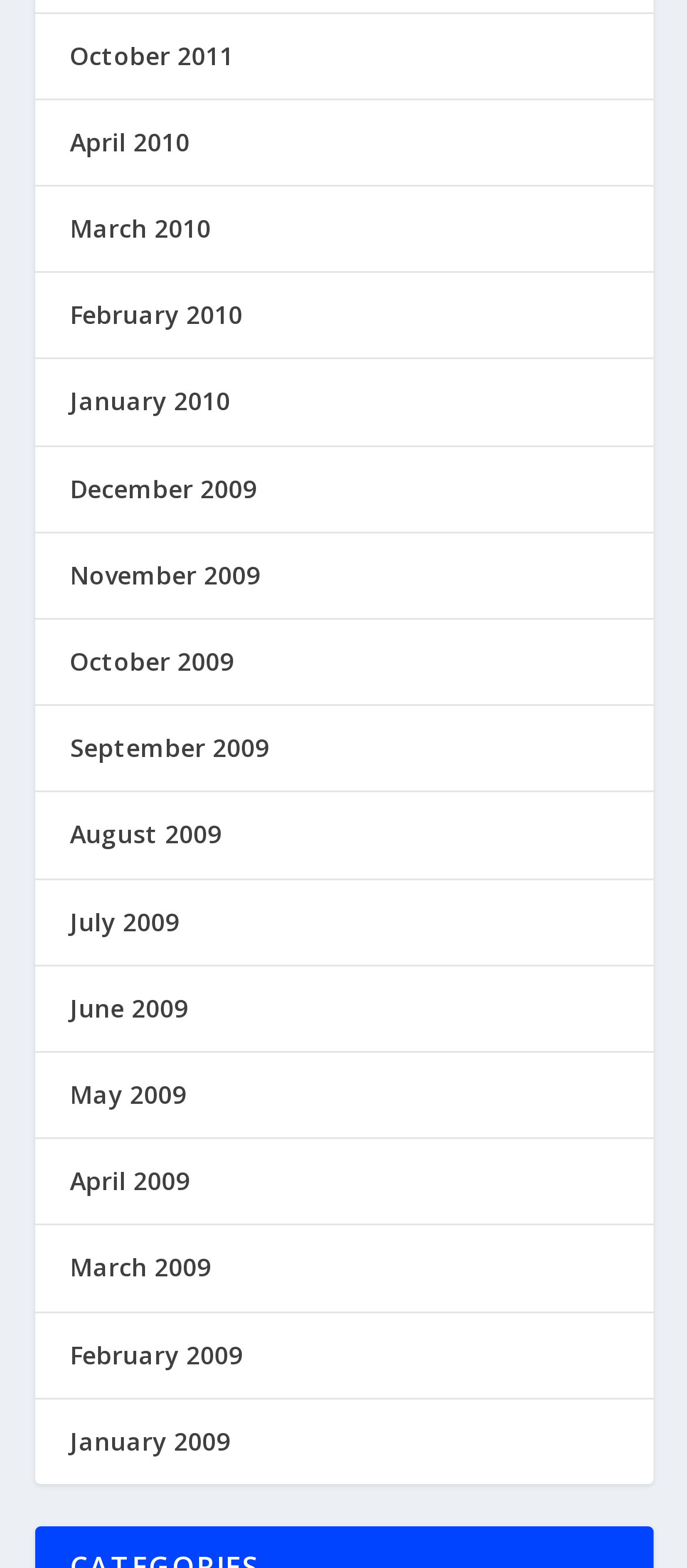Identify the bounding box coordinates of the element to click to follow this instruction: 'view April 2010'. Ensure the coordinates are four float values between 0 and 1, provided as [left, top, right, bottom].

[0.101, 0.08, 0.276, 0.101]